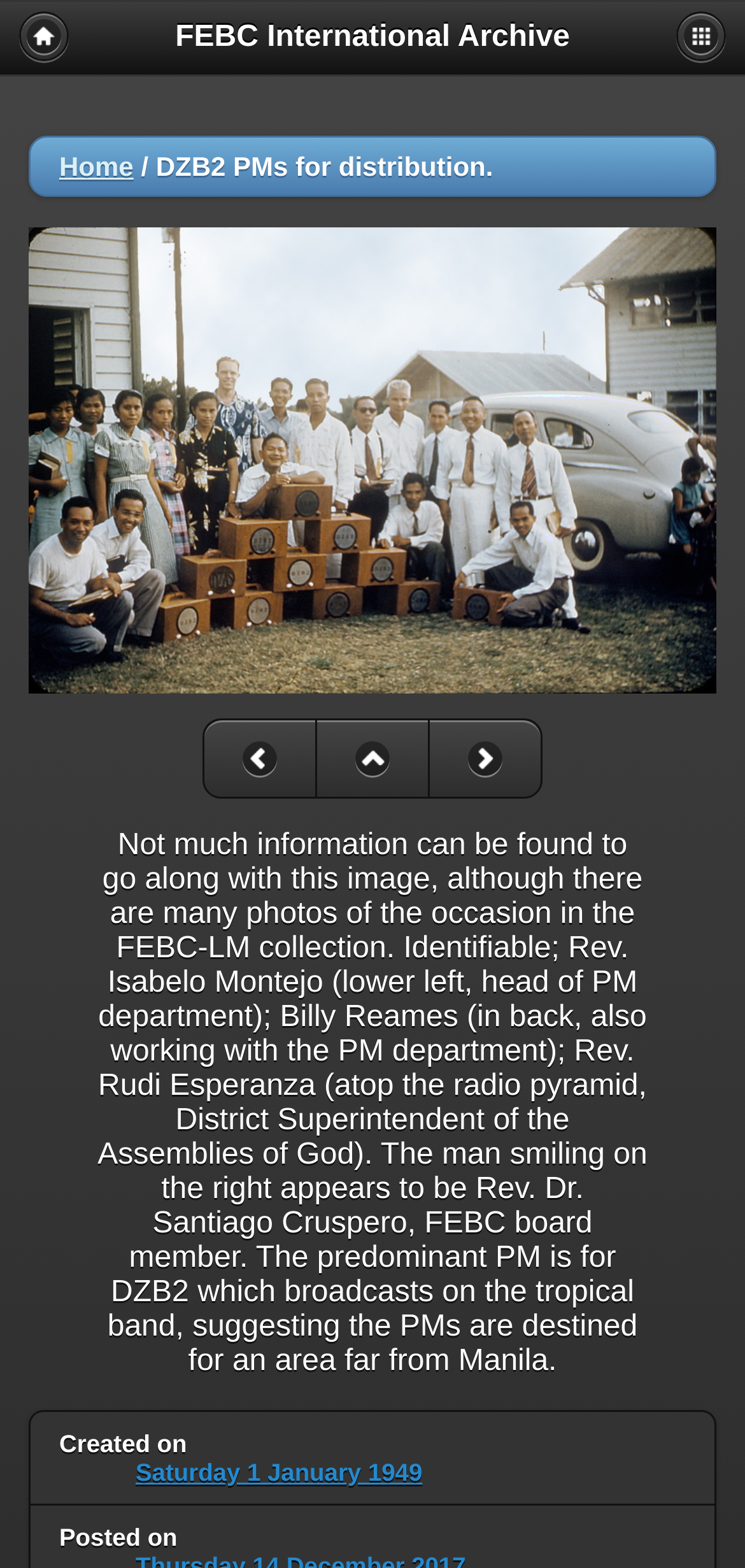Can you find the bounding box coordinates of the area I should click to execute the following instruction: "Check the 'Created on' information"?

[0.079, 0.911, 0.251, 0.929]